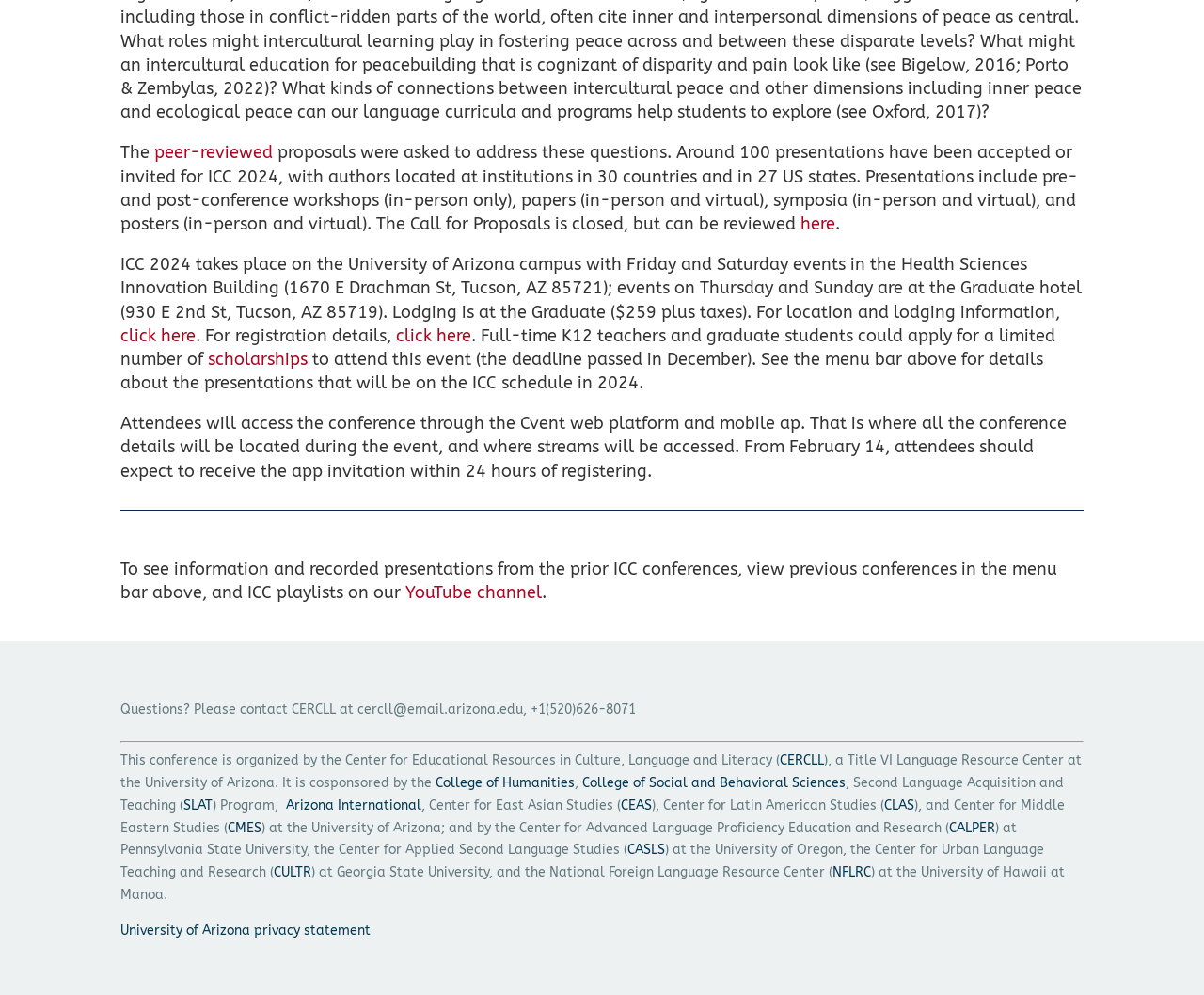Please specify the bounding box coordinates of the element that should be clicked to execute the given instruction: 'click to register for the conference'. Ensure the coordinates are four float numbers between 0 and 1, expressed as [left, top, right, bottom].

[0.329, 0.327, 0.391, 0.348]